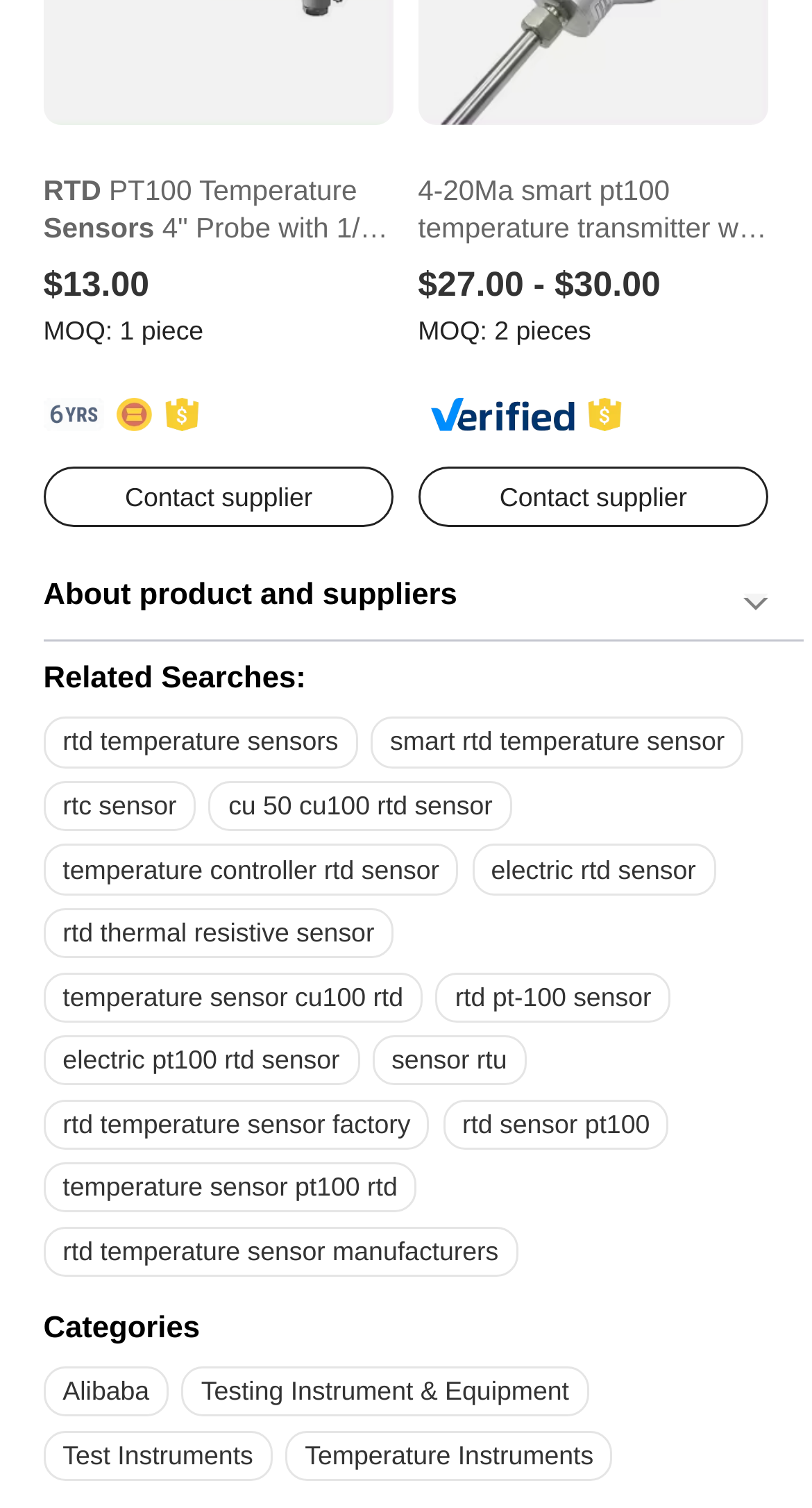How many related searches are listed on this webpage? Analyze the screenshot and reply with just one word or a short phrase.

15